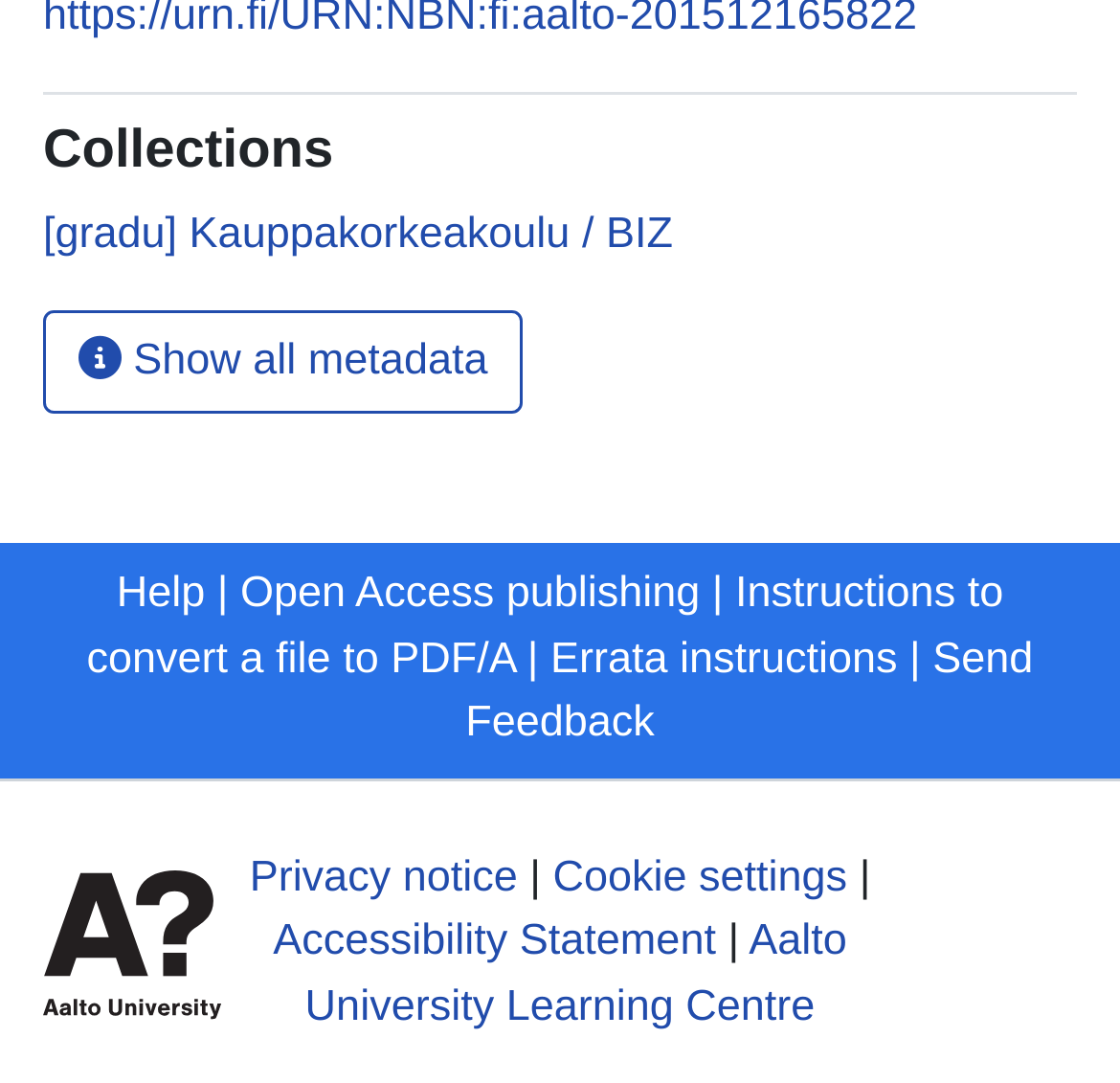Give a one-word or one-phrase response to the question: 
How many columns are there in the LayoutTable?

1